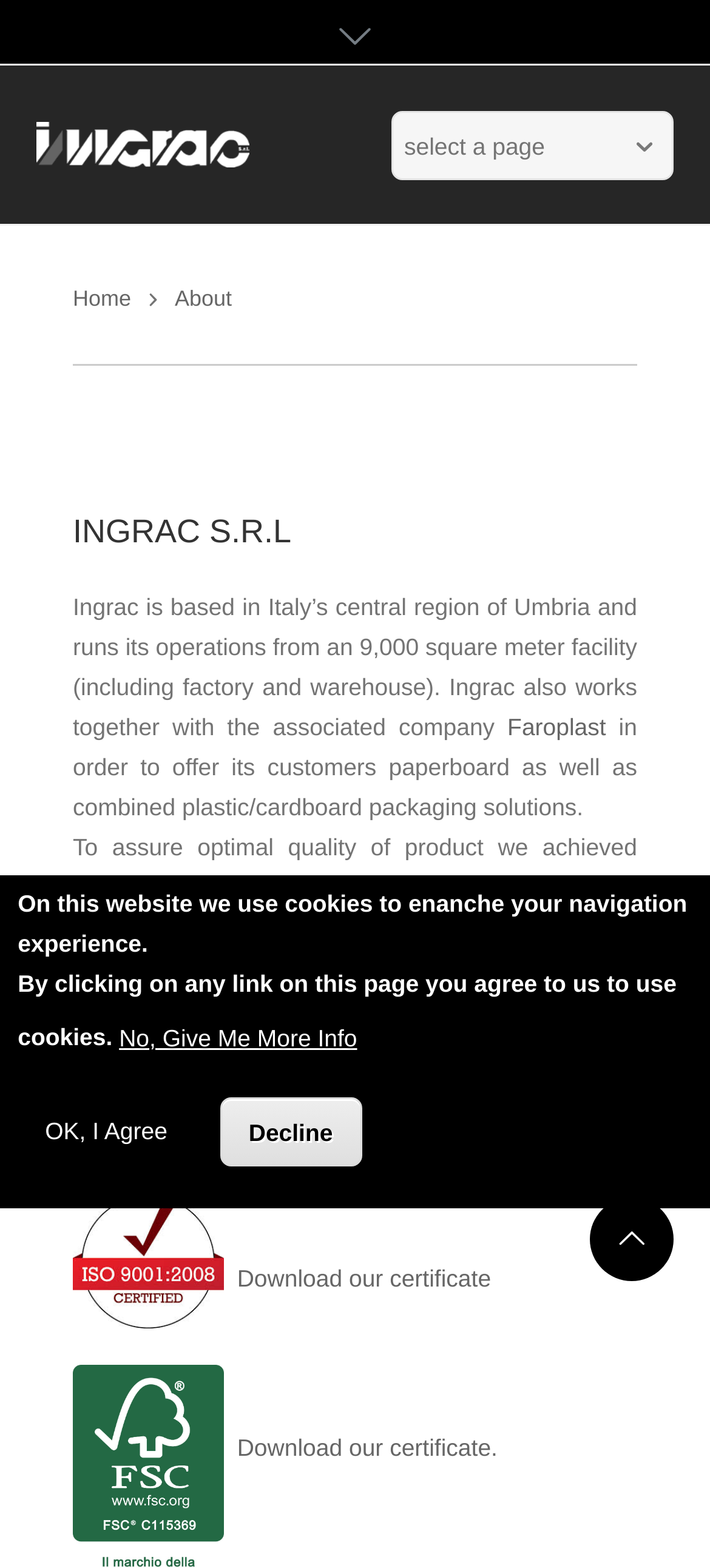Determine the bounding box coordinates of the clickable element necessary to fulfill the instruction: "Click the Home link". Provide the coordinates as four float numbers within the 0 to 1 range, i.e., [left, top, right, bottom].

[0.051, 0.078, 0.351, 0.107]